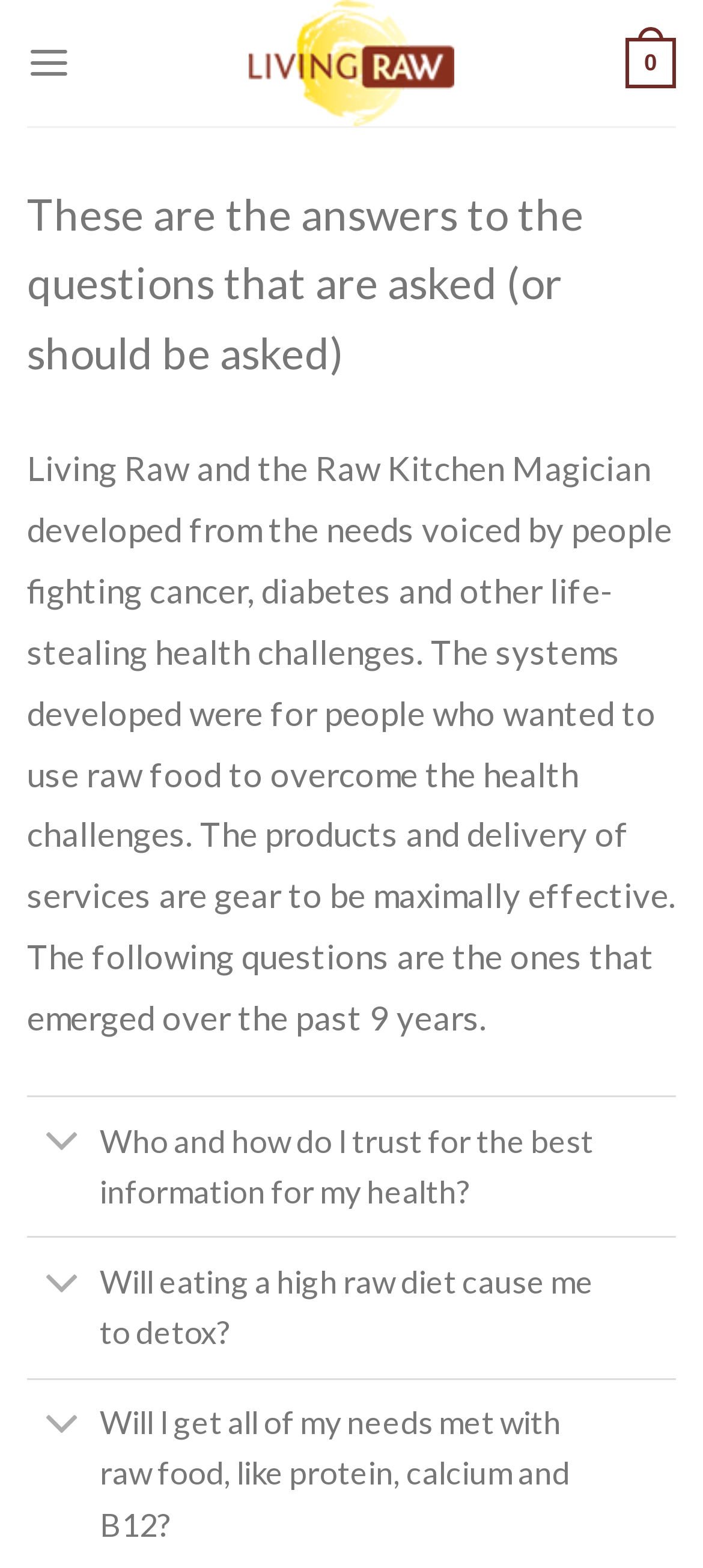Identify the bounding box coordinates for the UI element described as: "idaramic@outlook.com". The coordinates should be provided as four floats between 0 and 1: [left, top, right, bottom].

None